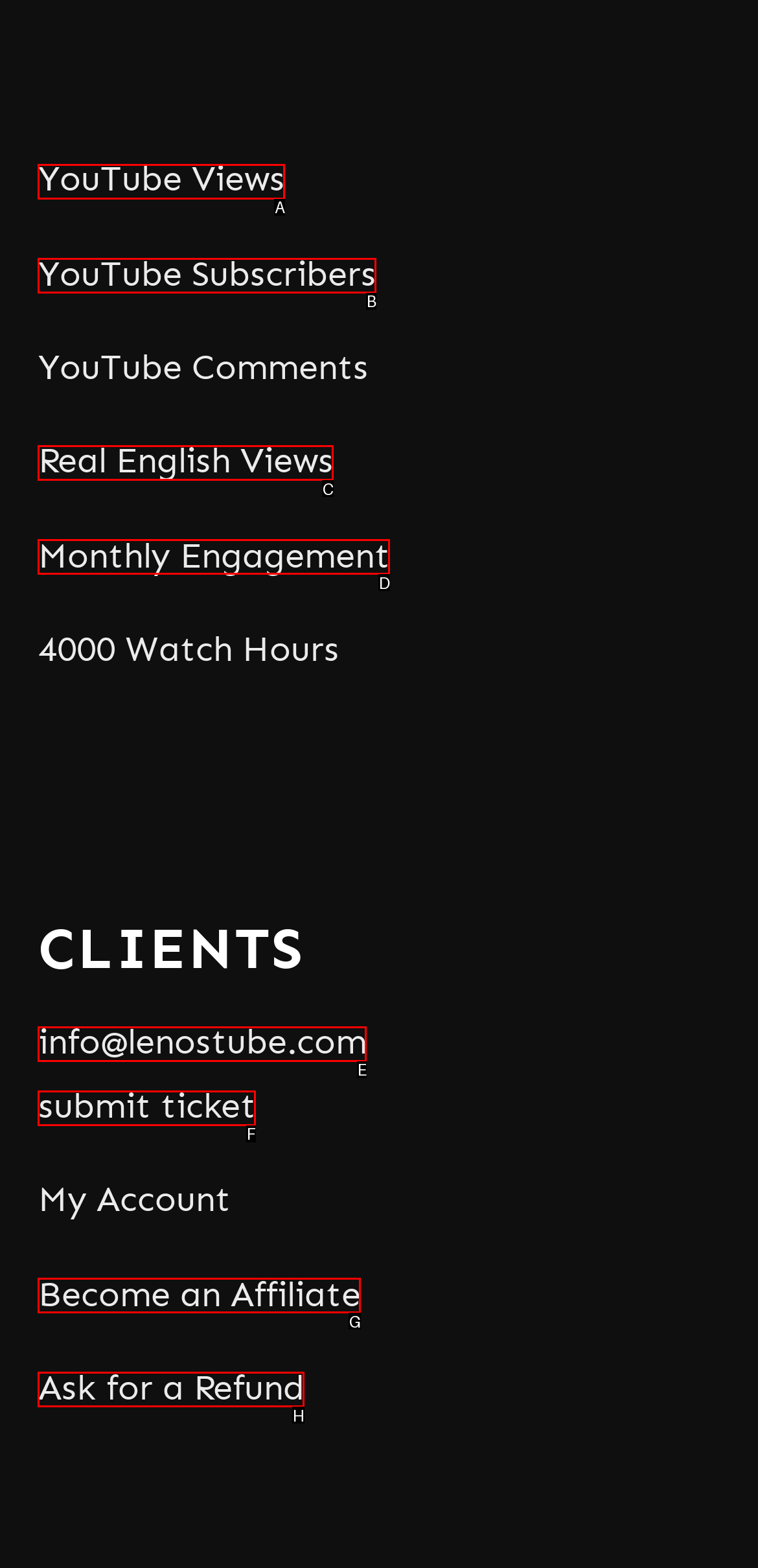Using the provided description: info@lenostube.com, select the HTML element that corresponds to it. Indicate your choice with the option's letter.

E